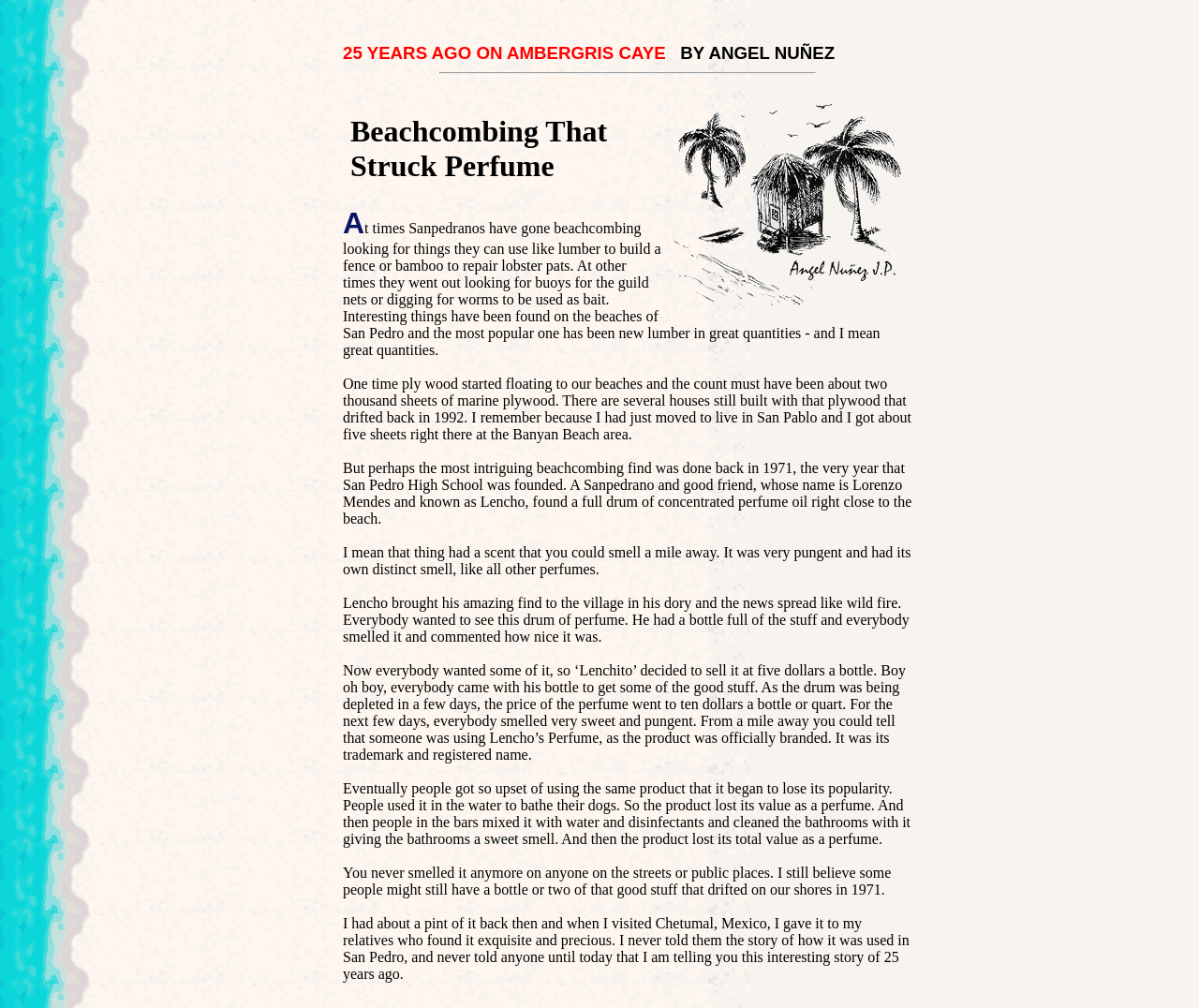What was found on the beach in 1971?
Based on the screenshot, answer the question with a single word or phrase.

A drum of concentrated perfume oil